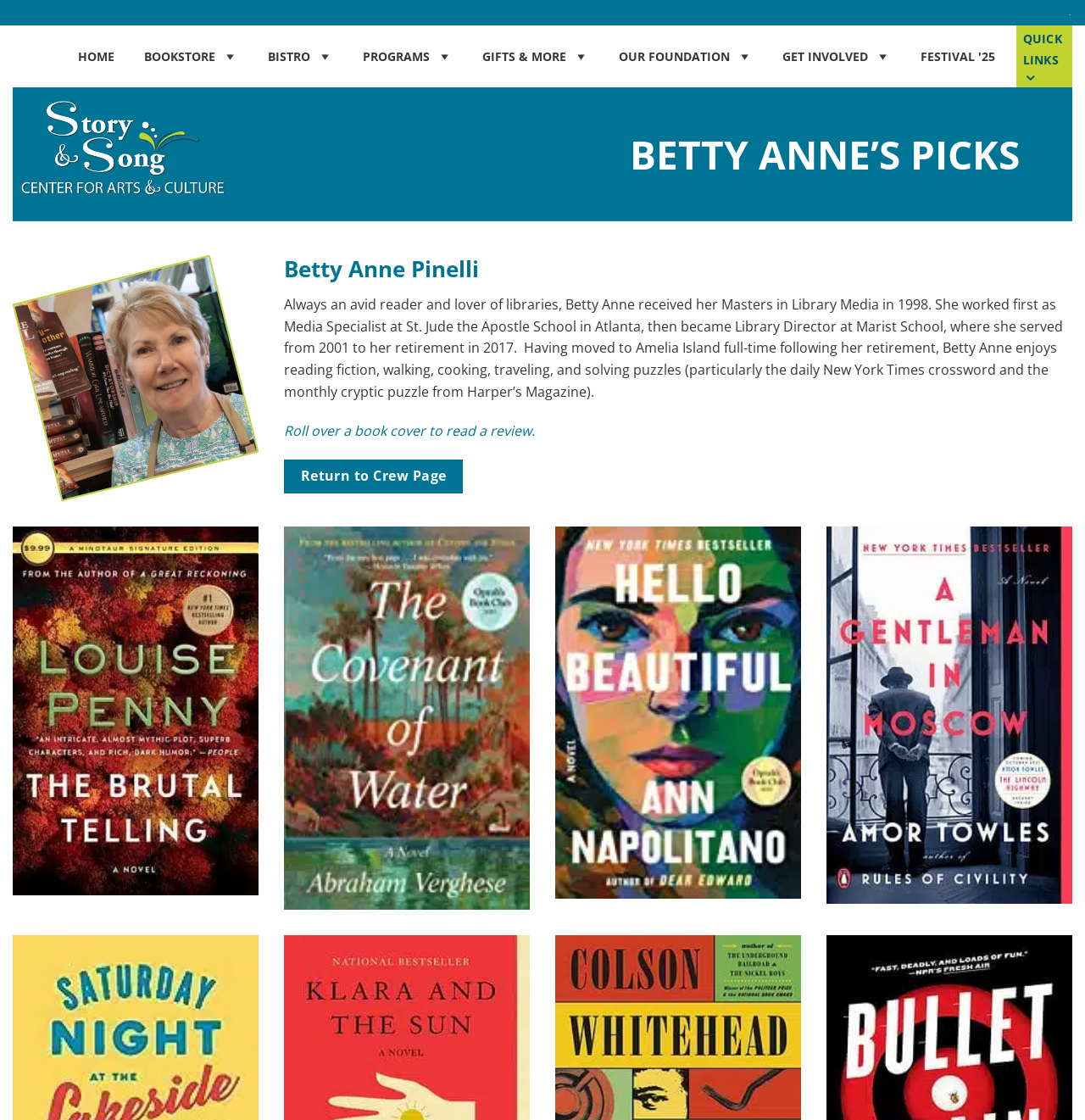Generate a thorough explanation of the webpage's elements.

The webpage is about Betty Anne's Picks, a section of the Story & Song Center for Arts & Culture. At the top, there is a navigation menu with links to different sections of the website, including HOME, BOOKSTORE, BISTRO, PROGRAMS, GIFTS & MORE, OUR FOUNDATION, GET INVOLVED, and FESTIVAL '25. 

Below the navigation menu, there is a section dedicated to Betty Anne Pinelli, with a heading that reads "BETTY ANNE'S PICKS". This section includes a brief biography of Betty Anne, describing her background as a librarian and her interests. 

Underneath the biography, there are several book reviews and recommendations. Each review includes a brief summary of the book, along with a quote or endorsement from Betty Anne. The books reviewed include mystery series, epic novels, and reimagined classics. The reviews are arranged in a vertical column, with each review separated from the others by a small gap.

To the right of the book reviews, there is a link to return to the crew page. At the very bottom of the page, there is a link to go back to the top of the page.